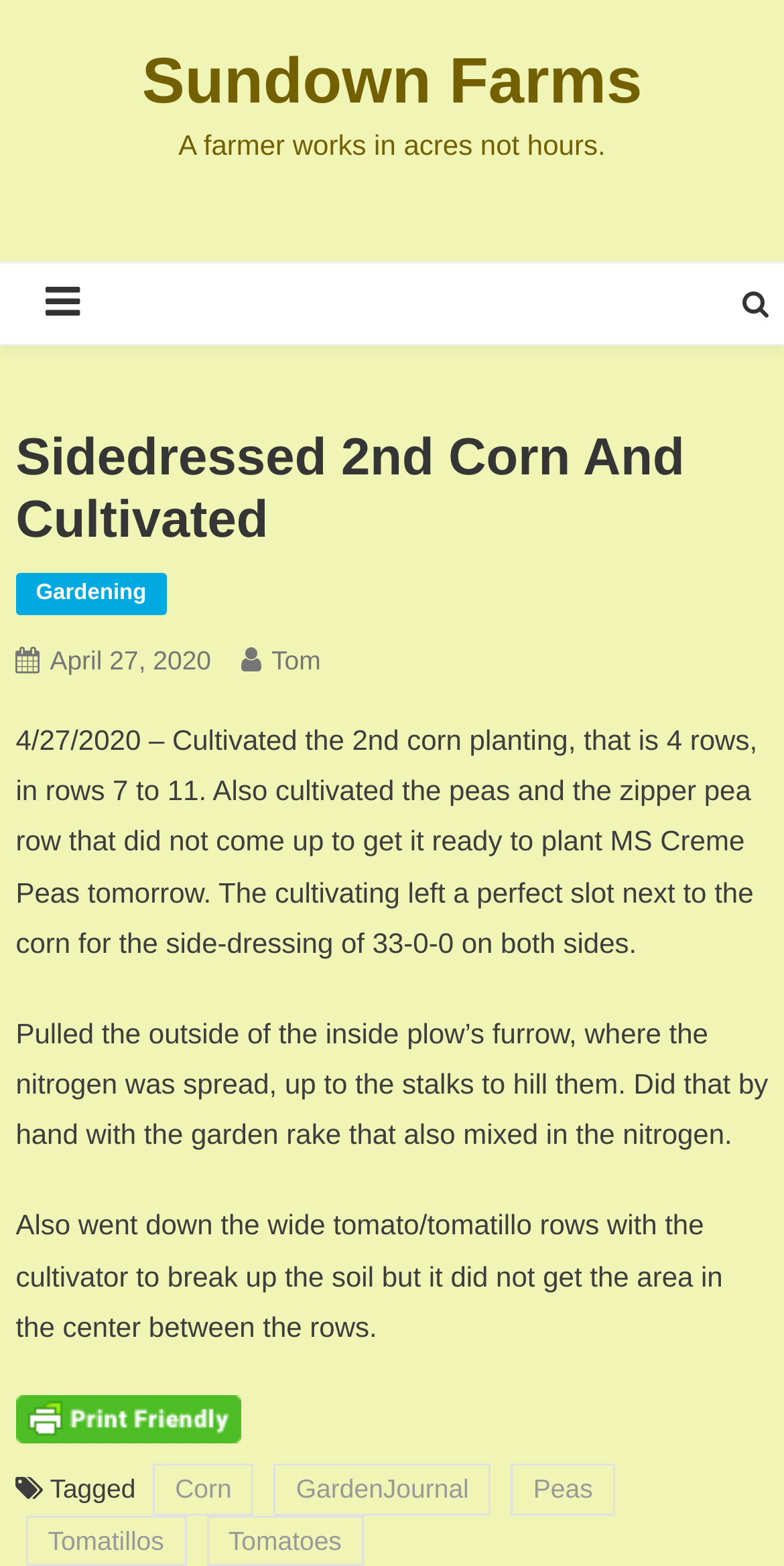Locate the bounding box coordinates of the area where you should click to accomplish the instruction: "Learn about 'Trijicon Thermal Riflescope'".

None